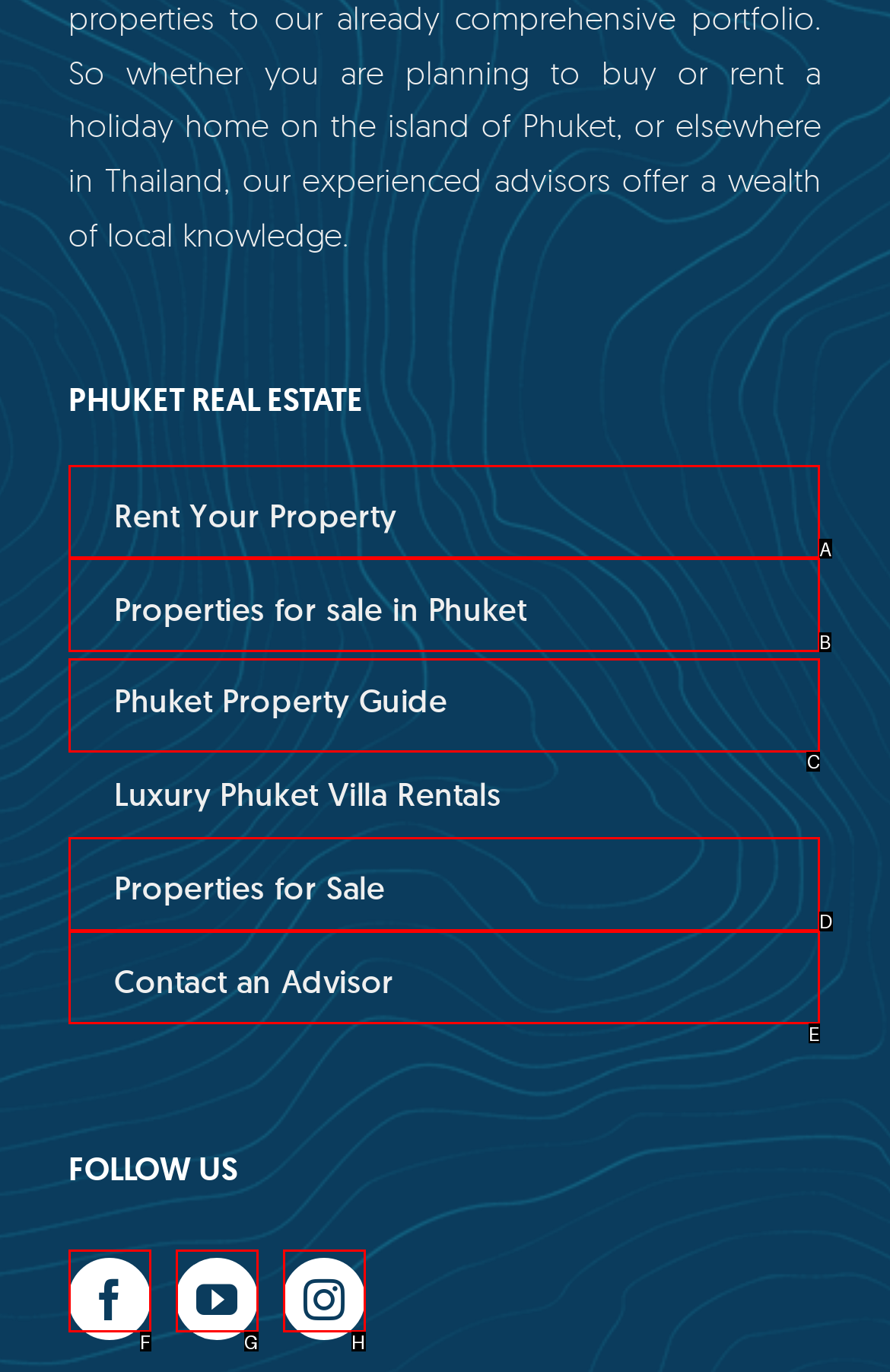Which letter corresponds to the correct option to complete the task: Read 'Phuket Property Guide'?
Answer with the letter of the chosen UI element.

C